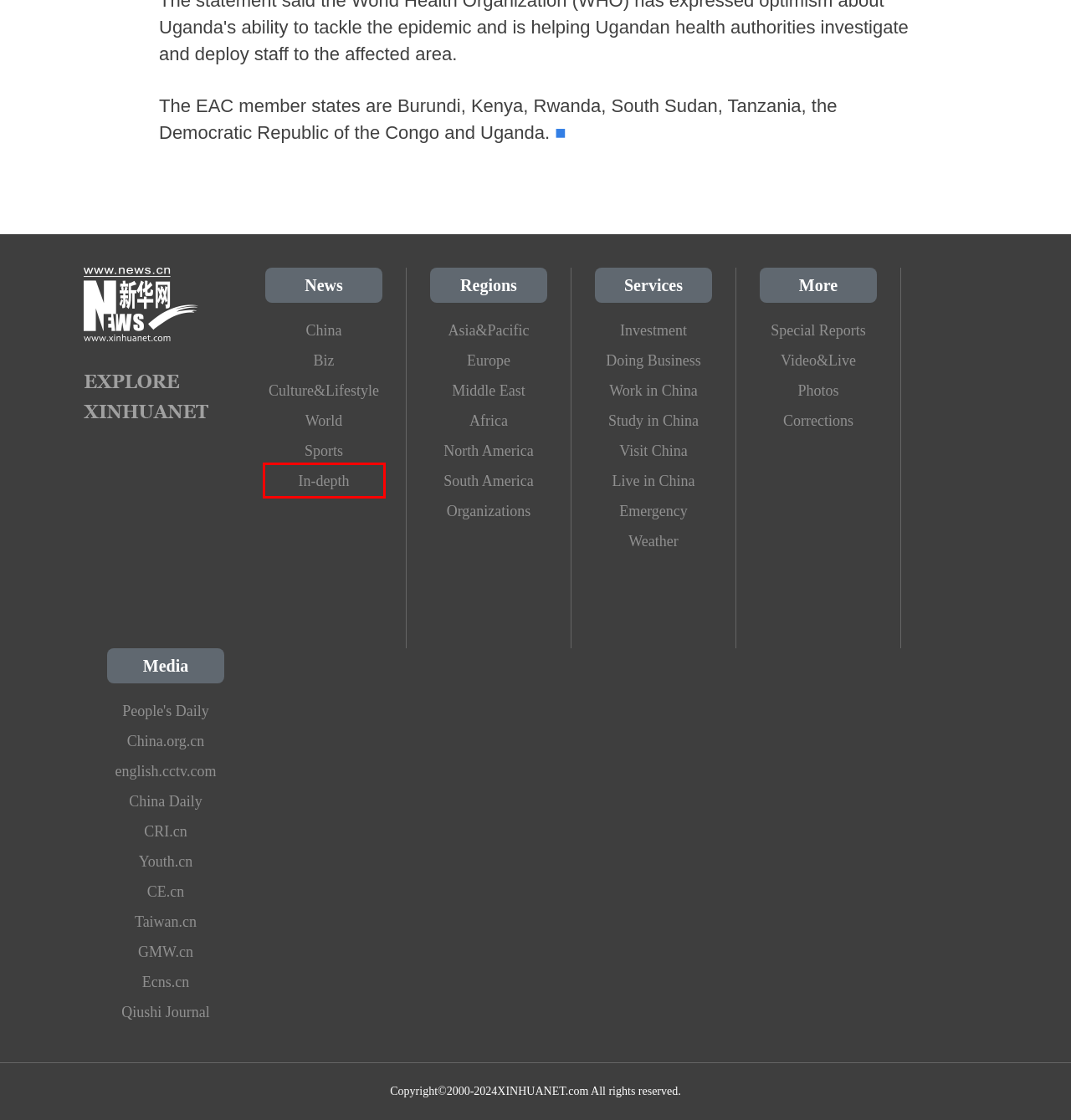You are given a screenshot of a webpage with a red rectangle bounding box. Choose the best webpage description that matches the new webpage after clicking the element in the bounding box. Here are the candidates:
A. World - South America | English.news.cn
B. Culture & Lifestyle | English.news.cn
C. INVEST IN CHINA
D. China Daily Website - Connecting China Connecting the World
E. STUDY IN CHINA
F. CCTV.com English - News, Video, Panview, This is China
G. In-depth | English.news.cn
H. World - Organizations | English.news.cn

G